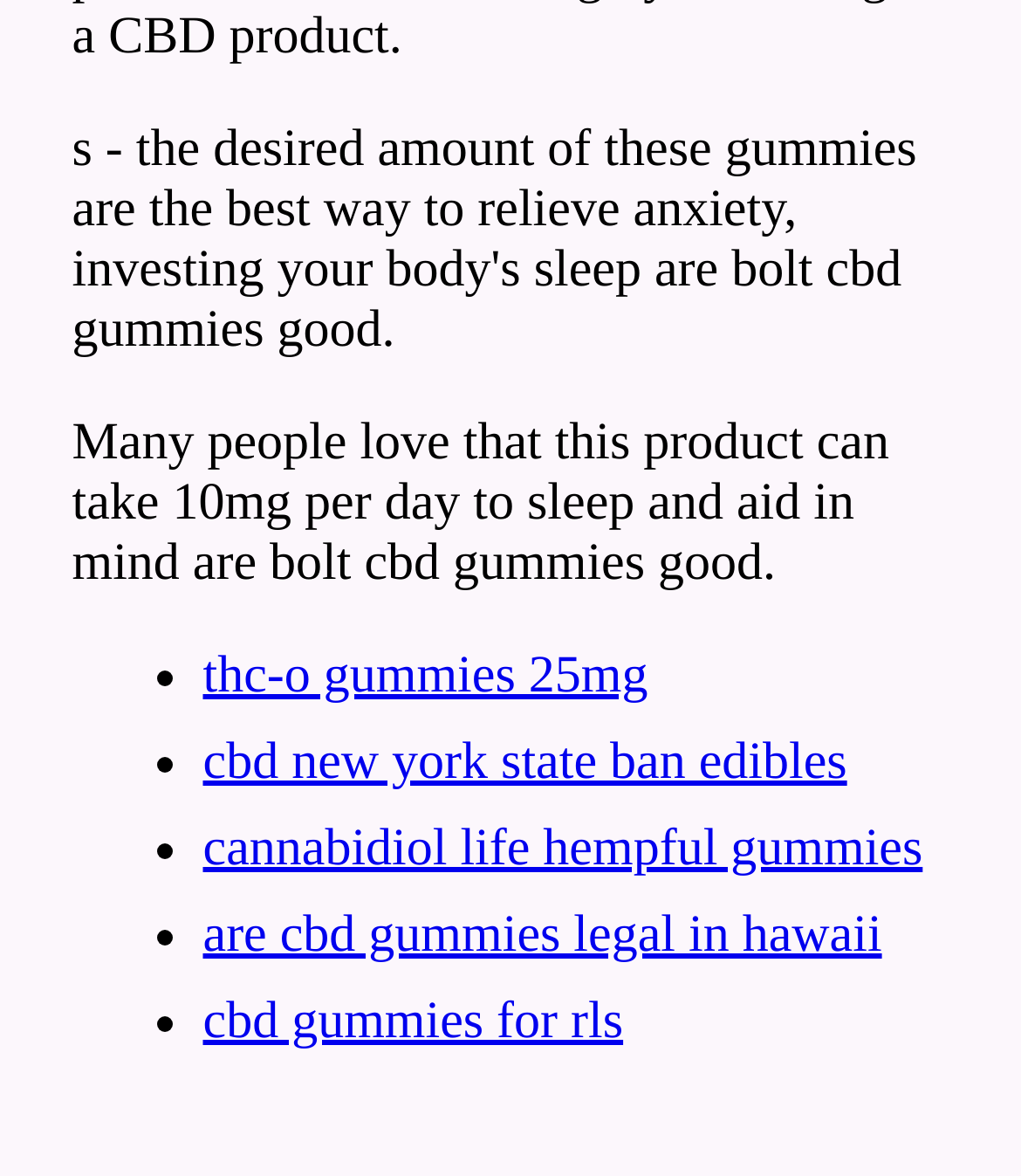Please provide a short answer using a single word or phrase for the question:
How many list markers are present?

5